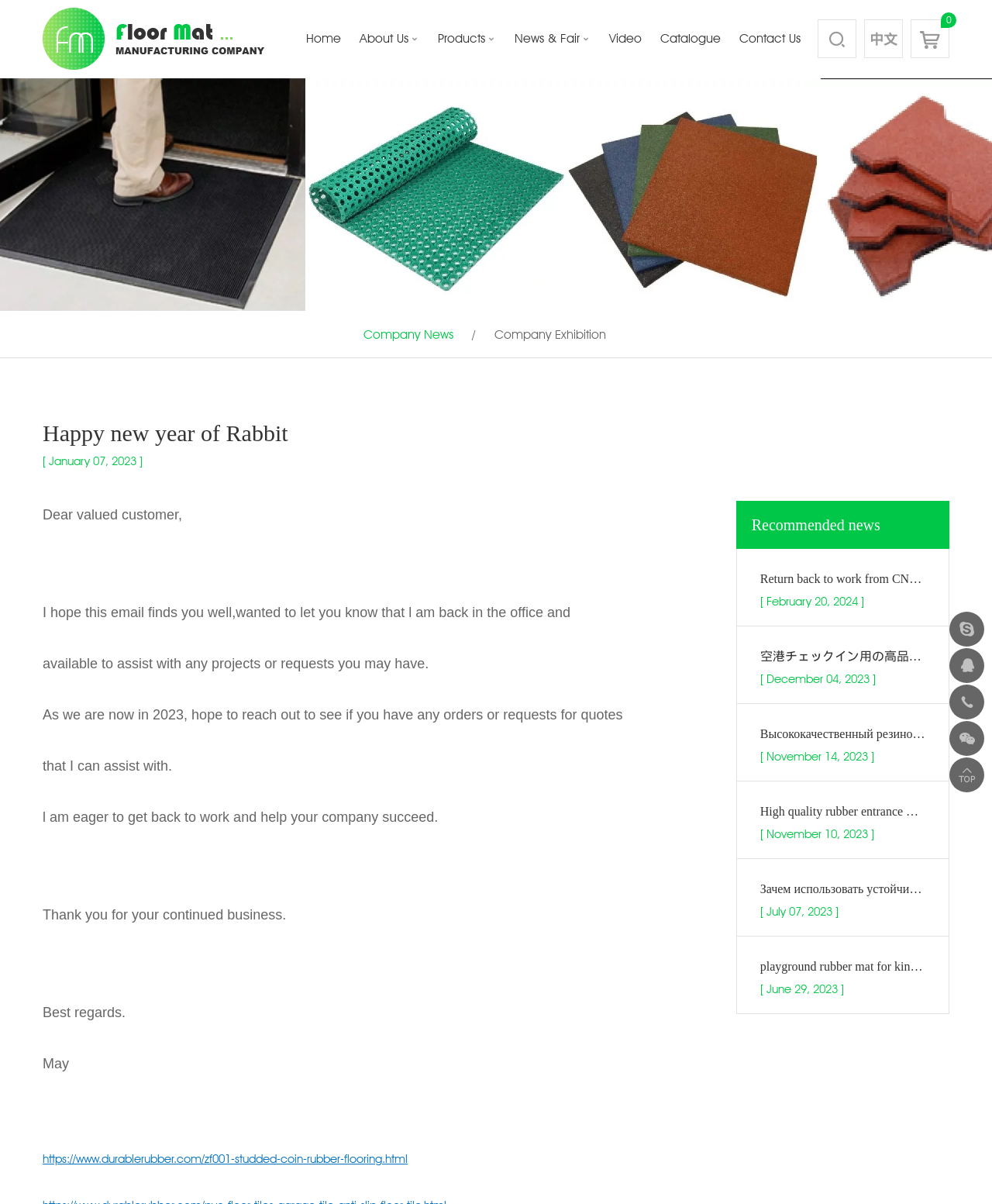Determine the bounding box coordinates for the clickable element required to fulfill the instruction: "Read the 'Recommended news'". Provide the coordinates as four float numbers between 0 and 1, i.e., [left, top, right, bottom].

[0.742, 0.416, 0.957, 0.456]